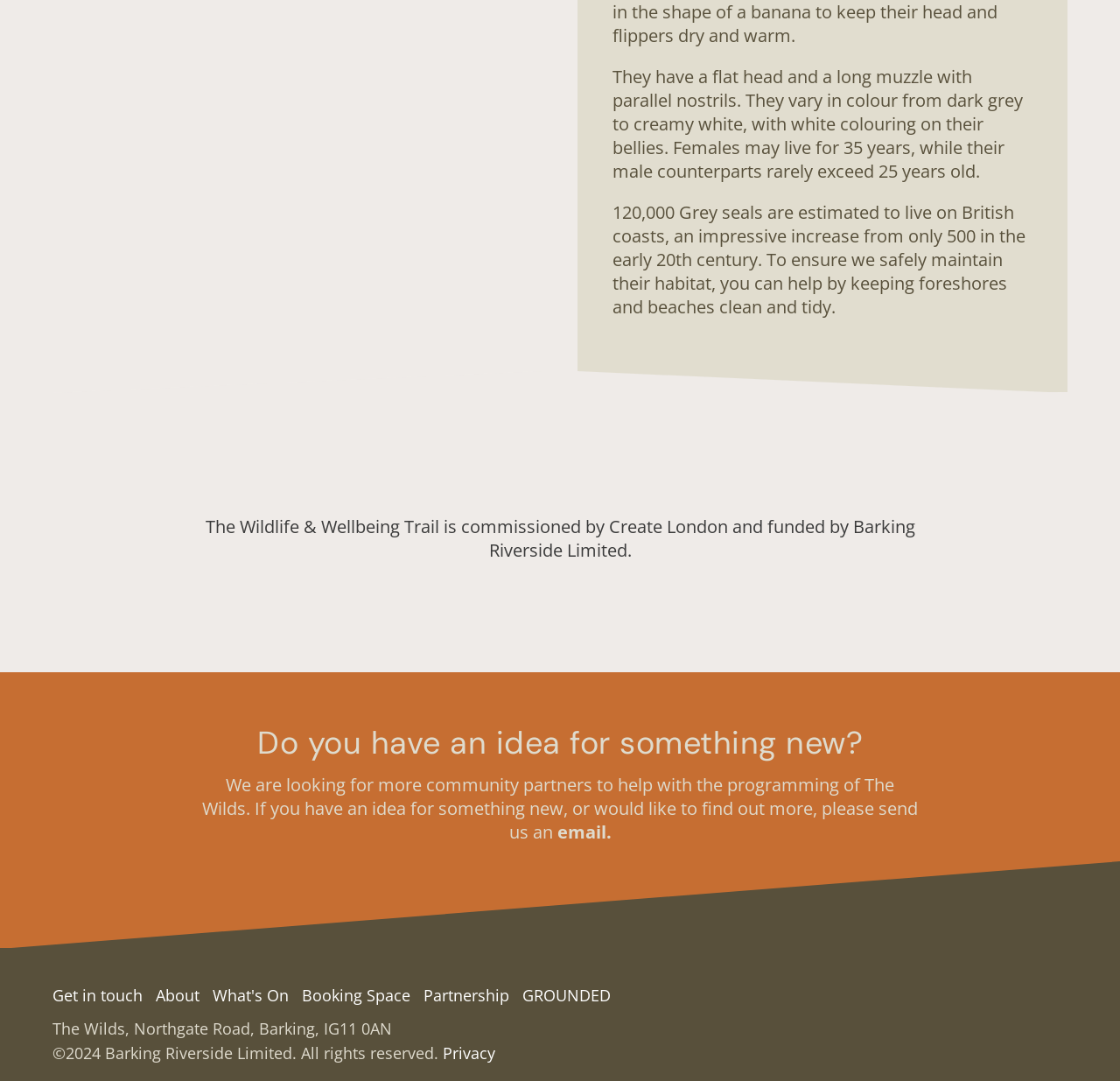Pinpoint the bounding box coordinates of the element to be clicked to execute the instruction: "Learn about partnerships".

[0.378, 0.91, 0.455, 0.932]